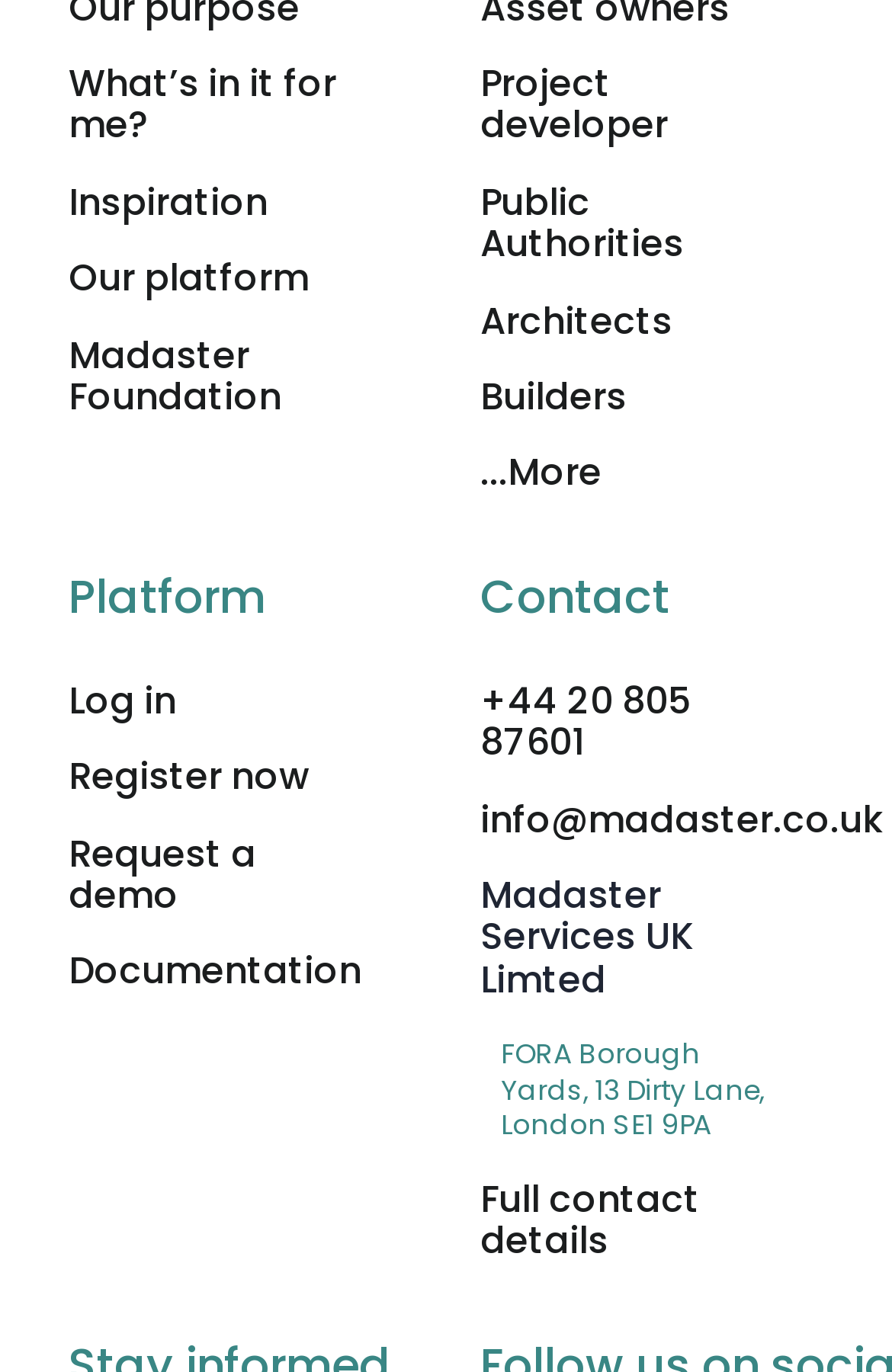Specify the bounding box coordinates for the region that must be clicked to perform the given instruction: "Request a demo of the platform".

[0.077, 0.603, 0.287, 0.672]